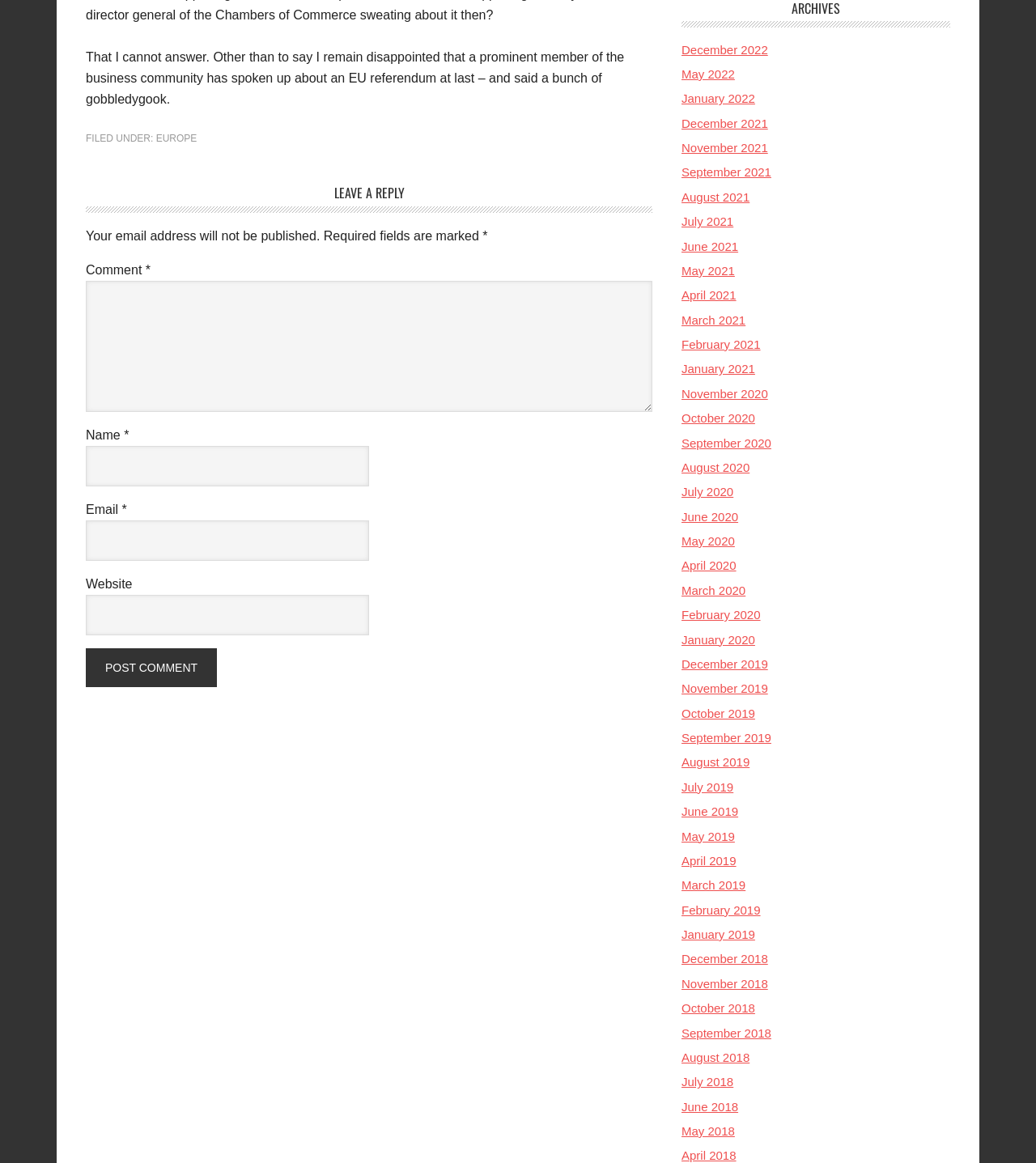Locate the coordinates of the bounding box for the clickable region that fulfills this instruction: "Post a comment".

[0.083, 0.557, 0.209, 0.591]